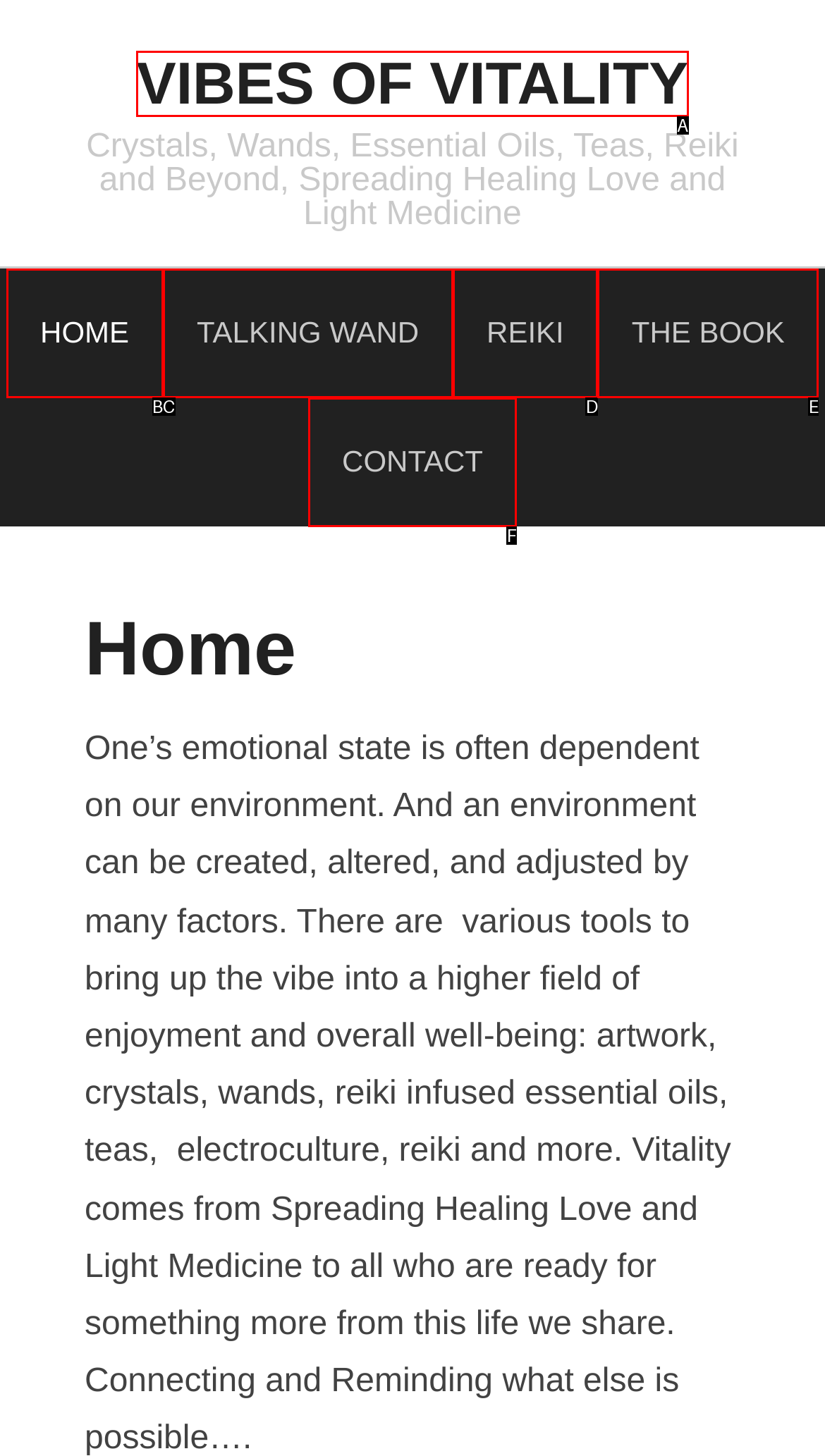Select the letter of the HTML element that best fits the description: Vibes of Vitality
Answer with the corresponding letter from the provided choices.

A